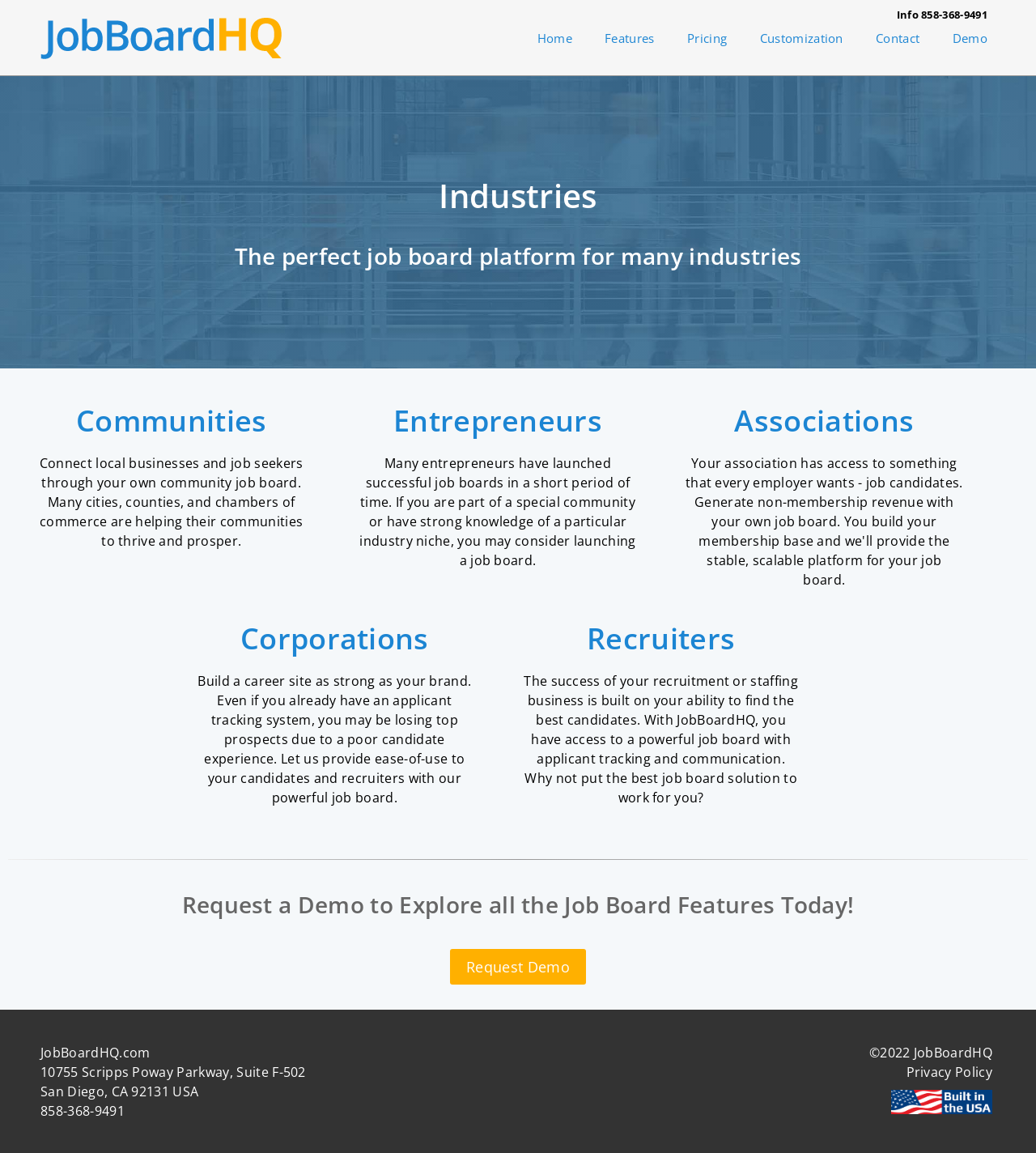What types of users can benefit from JobBoardHQ?
Please utilize the information in the image to give a detailed response to the question.

The webpage mentions that JobBoardHQ is suitable for associations, corporations, recruiters, and entrepreneurs, indicating that these types of users can benefit from the job board solution.